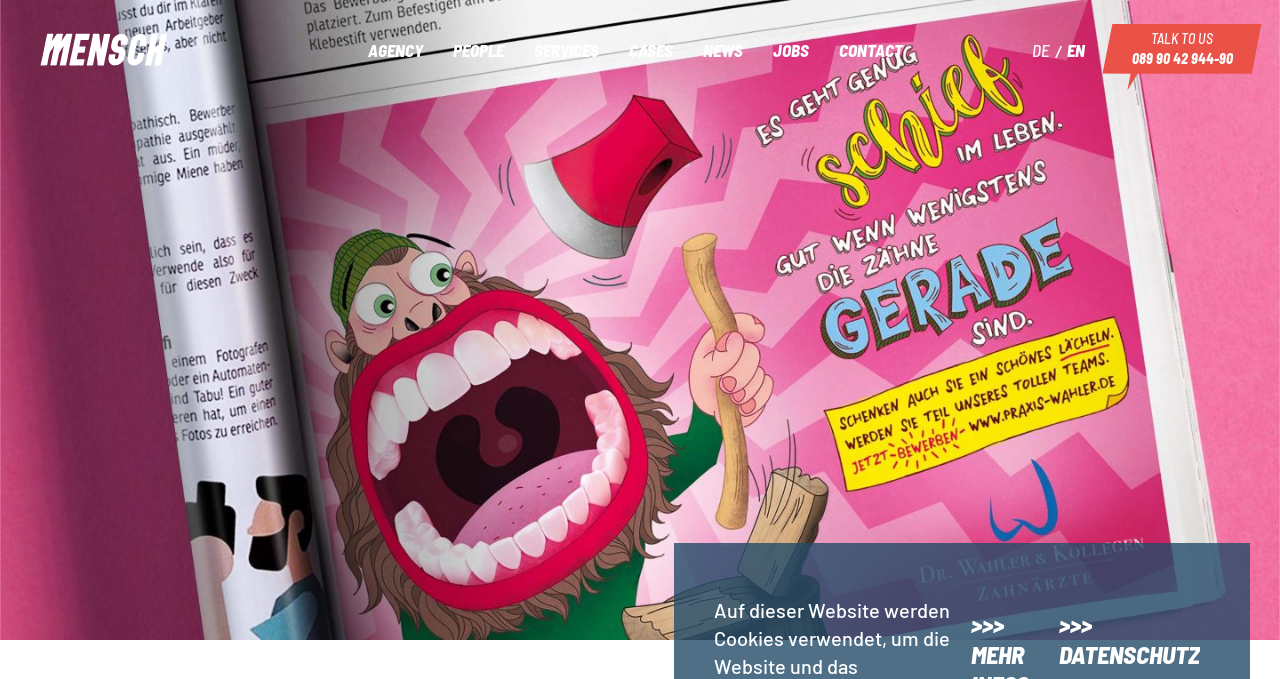Find the bounding box coordinates of the element you need to click on to perform this action: 'call us'. The coordinates should be represented by four float values between 0 and 1, in the format [left, top, right, bottom].

[0.884, 0.074, 0.963, 0.099]